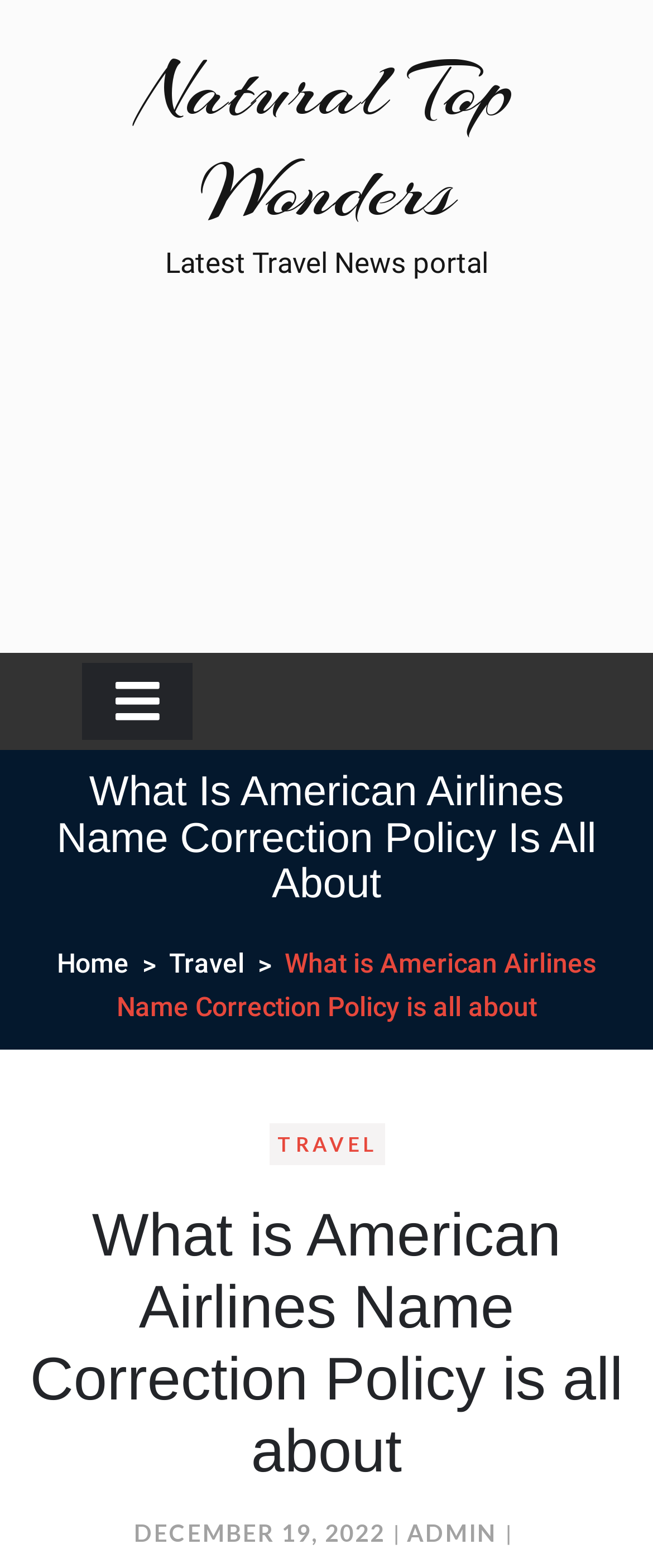Please determine the bounding box coordinates of the element's region to click in order to carry out the following instruction: "Go to the 'TRAVEL' category". The coordinates should be four float numbers between 0 and 1, i.e., [left, top, right, bottom].

[0.412, 0.713, 0.588, 0.746]